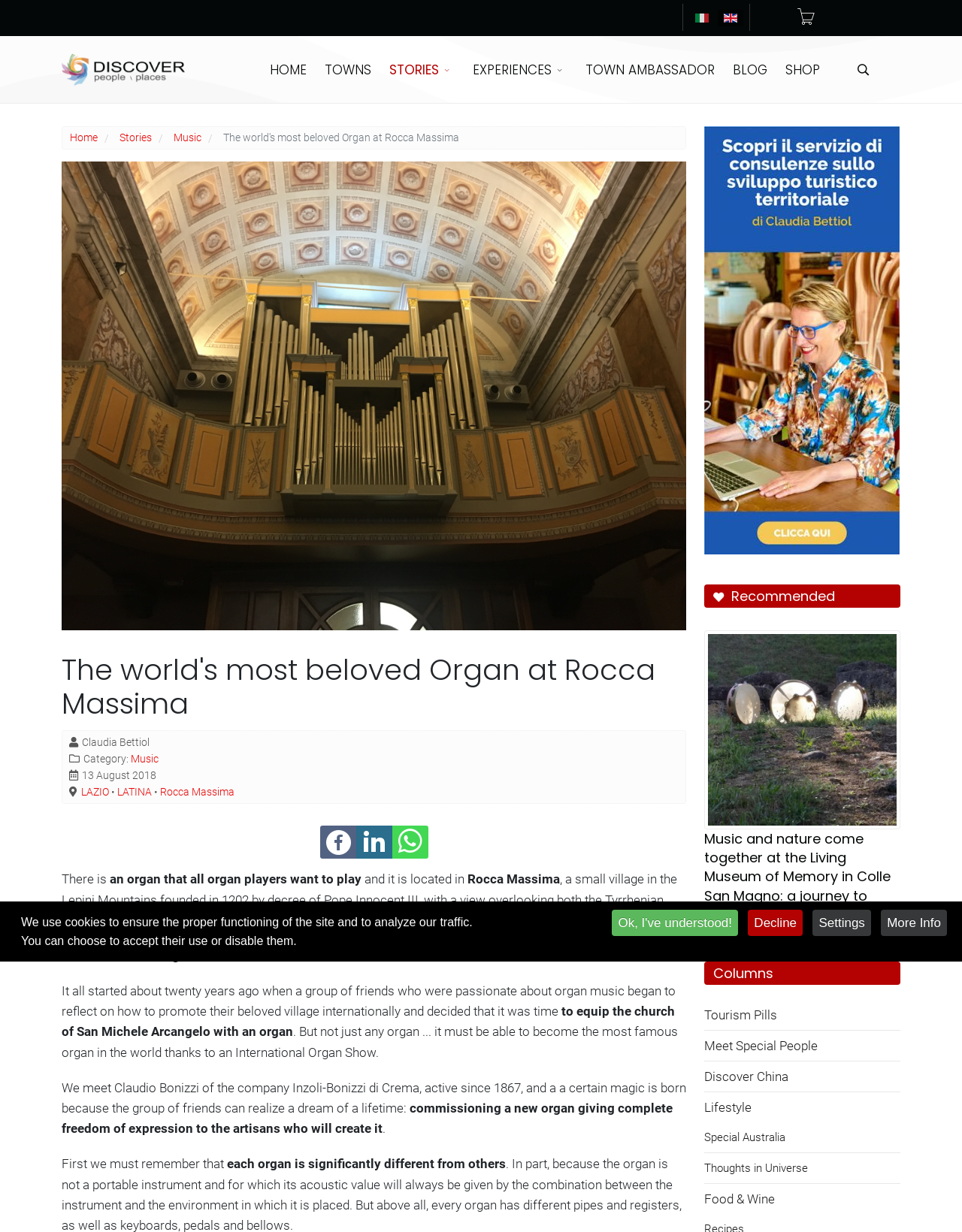What is the name of the village where the organ is located?
Look at the screenshot and respond with a single word or phrase.

Rocca Massima